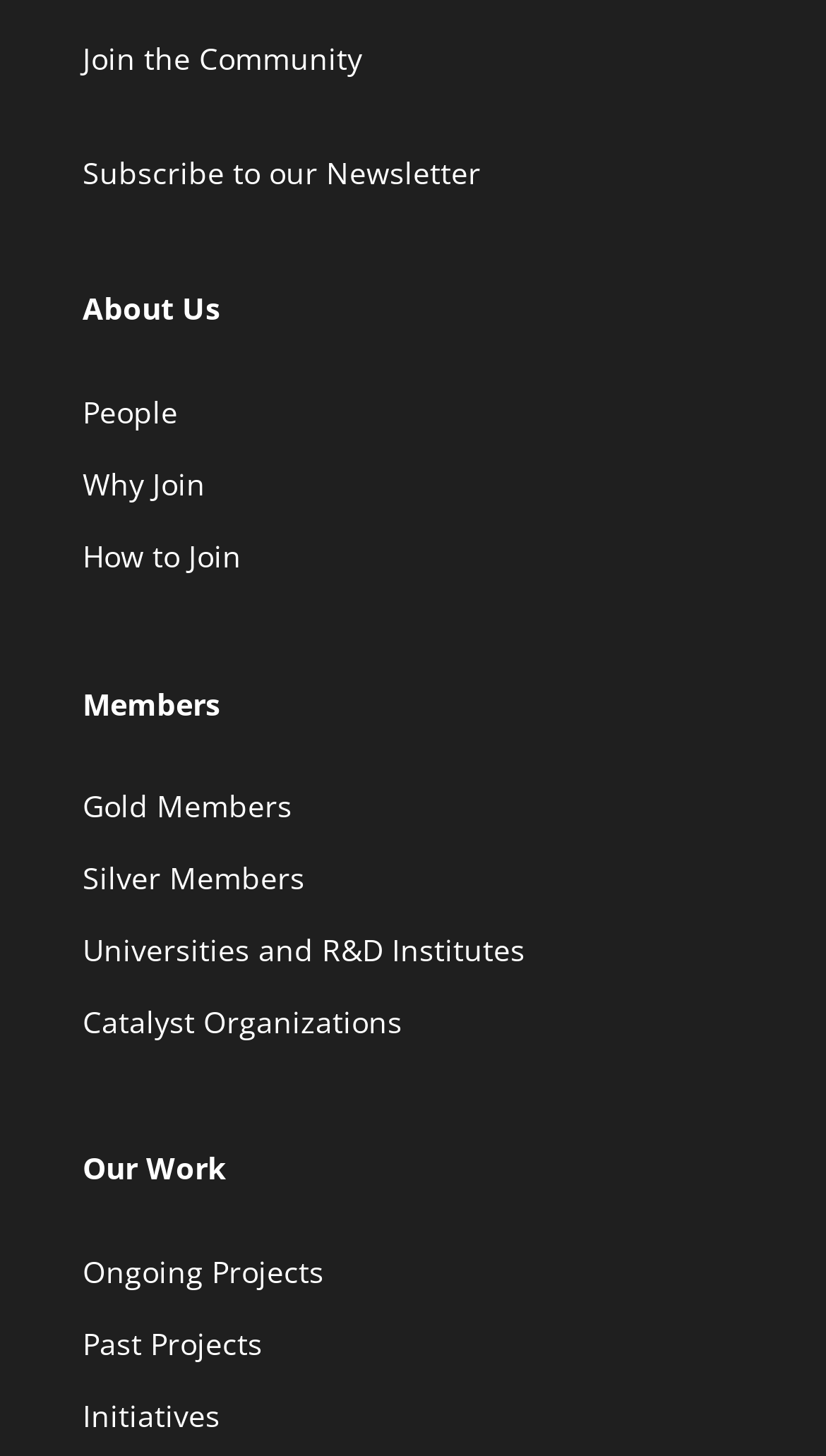Please provide a comprehensive answer to the question below using the information from the image: How many sections are there for 'Our Work'?

I found that the 'Our Work' section has three subsections: Ongoing Projects, Past Projects, and Initiatives. These links are located in the lower section of the webpage with bounding box coordinates of [0.1, 0.857, 0.451, 0.891], [0.1, 0.906, 0.451, 0.941], and [0.1, 0.955, 0.451, 0.99] respectively.